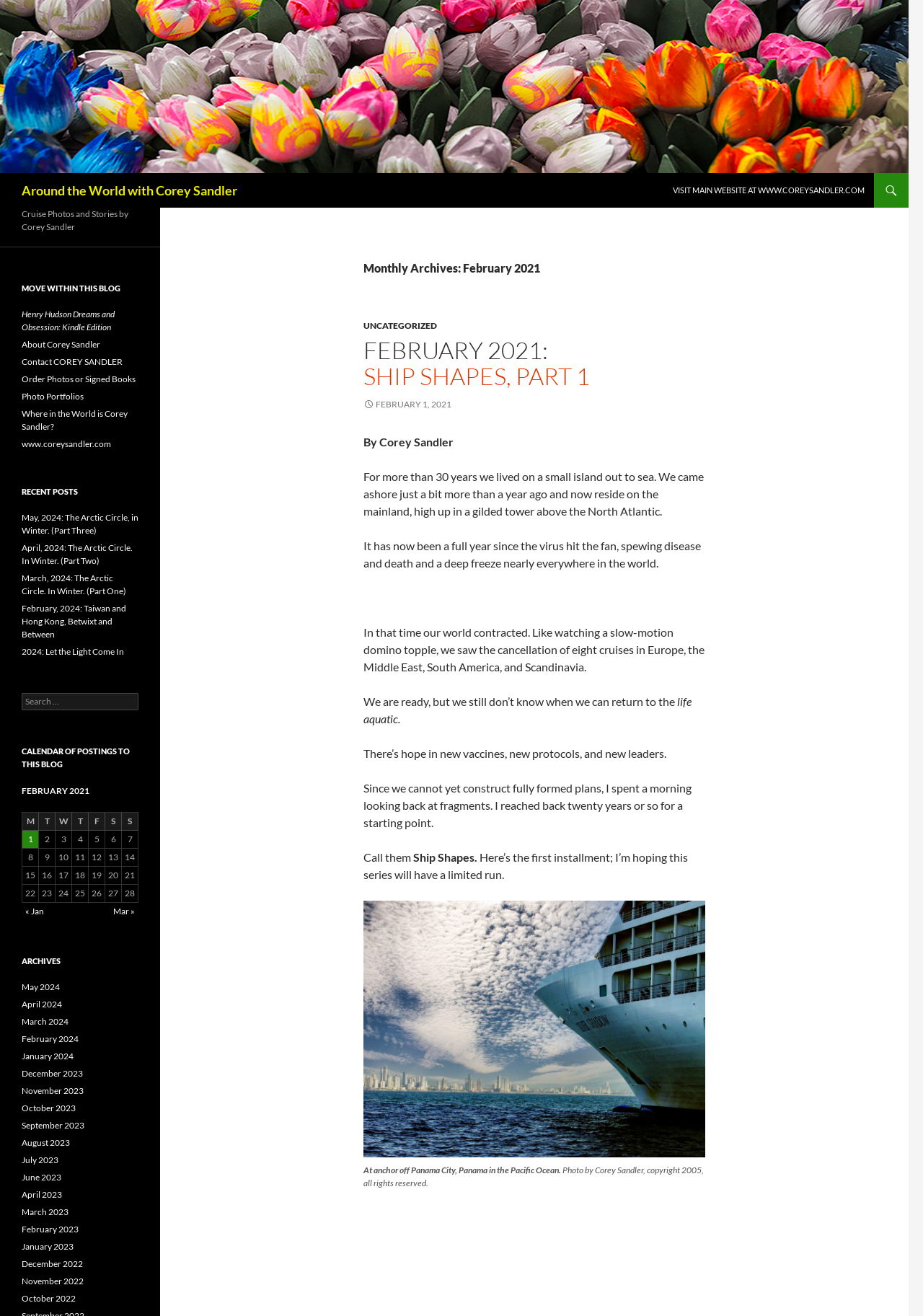Pinpoint the bounding box coordinates of the area that should be clicked to complete the following instruction: "Click on the link to read about planning the perfect summer vacation". The coordinates must be given as four float numbers between 0 and 1, i.e., [left, top, right, bottom].

None